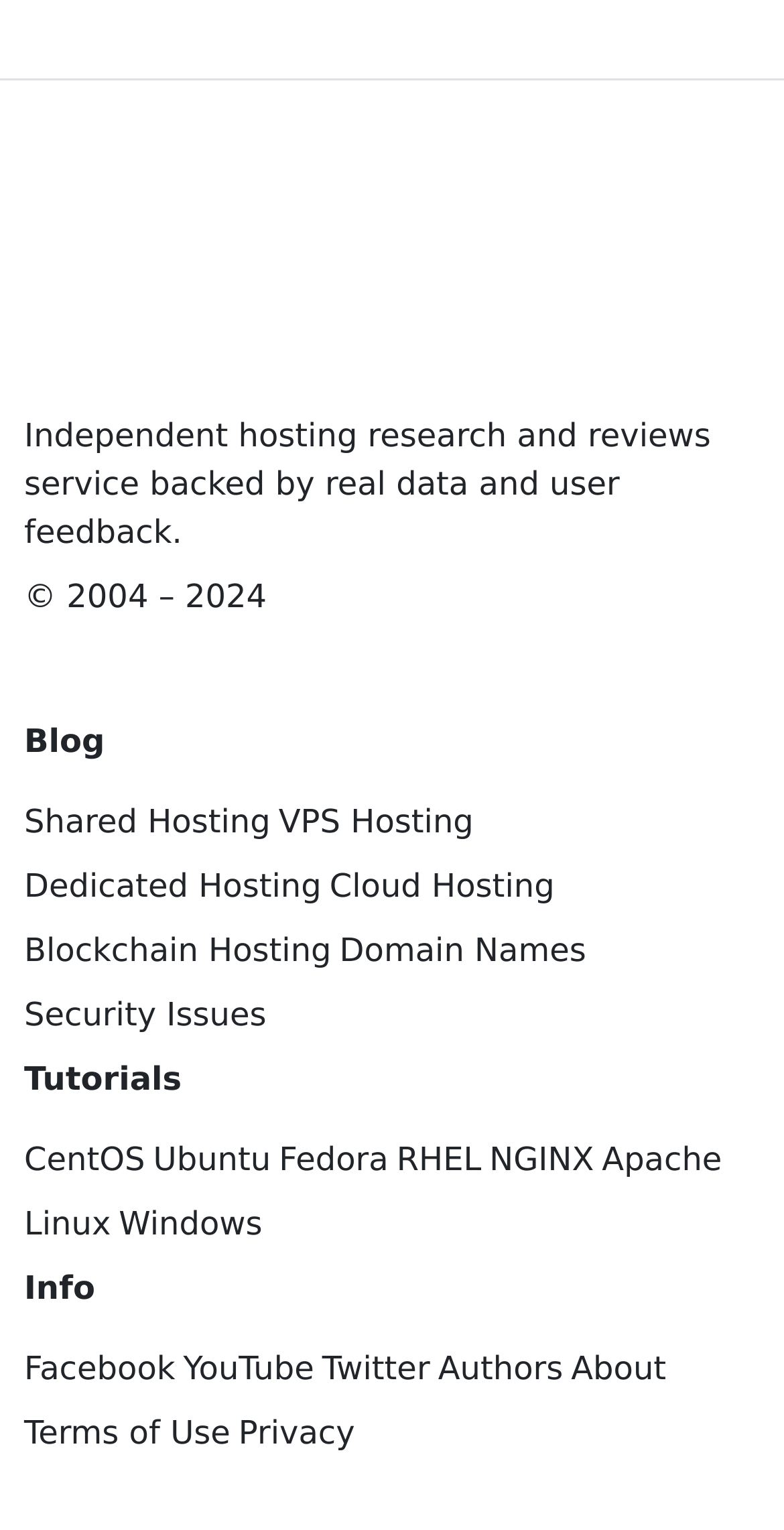Given the element description, predict the bounding box coordinates in the format (top-left x, top-left y, bottom-right x, bottom-right y). Make sure all values are between 0 and 1. Here is the element description: RHEL

[0.506, 0.742, 0.614, 0.774]